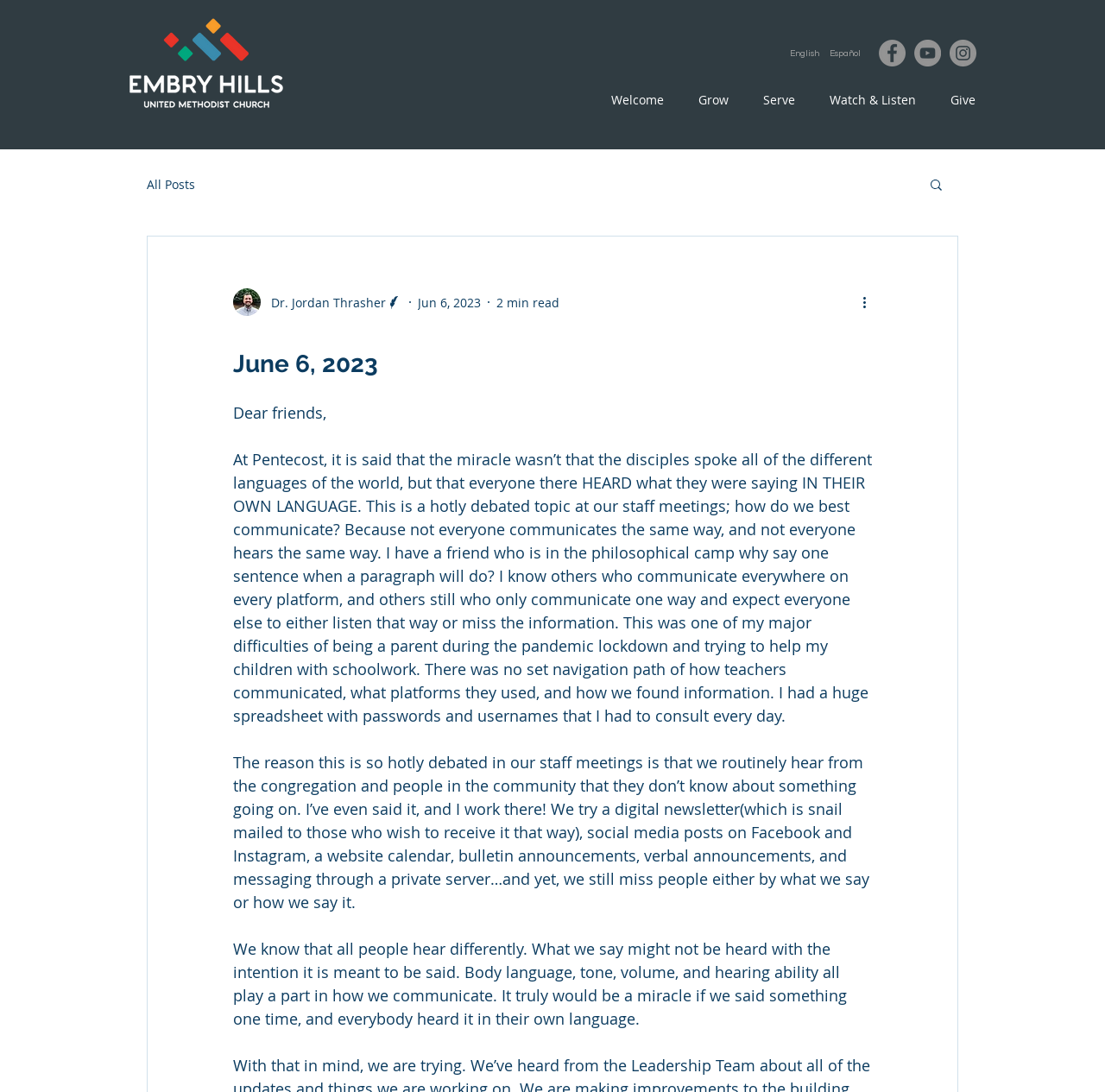Identify the bounding box coordinates of the clickable region required to complete the instruction: "Click the More actions button". The coordinates should be given as four float numbers within the range of 0 and 1, i.e., [left, top, right, bottom].

[0.778, 0.267, 0.797, 0.286]